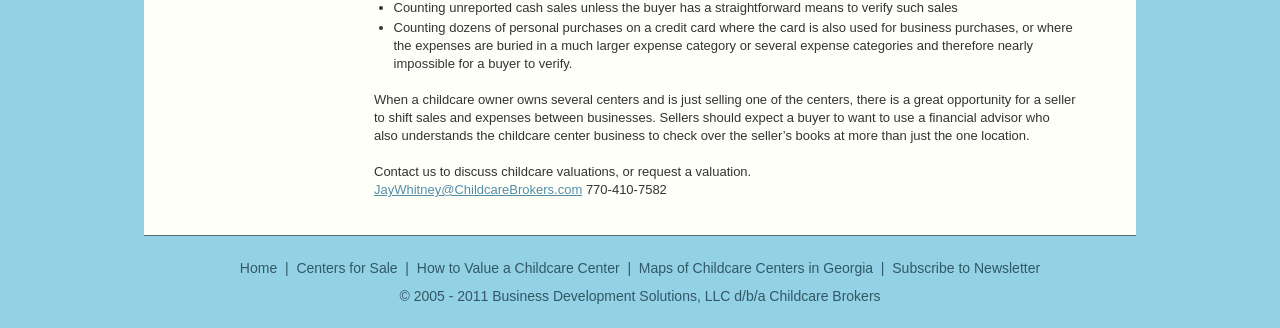Bounding box coordinates are to be given in the format (top-left x, top-left y, bottom-right x, bottom-right y). All values must be floating point numbers between 0 and 1. Provide the bounding box coordinate for the UI element described as: JayWhitney@ChildcareBrokers.com

[0.292, 0.555, 0.455, 0.601]